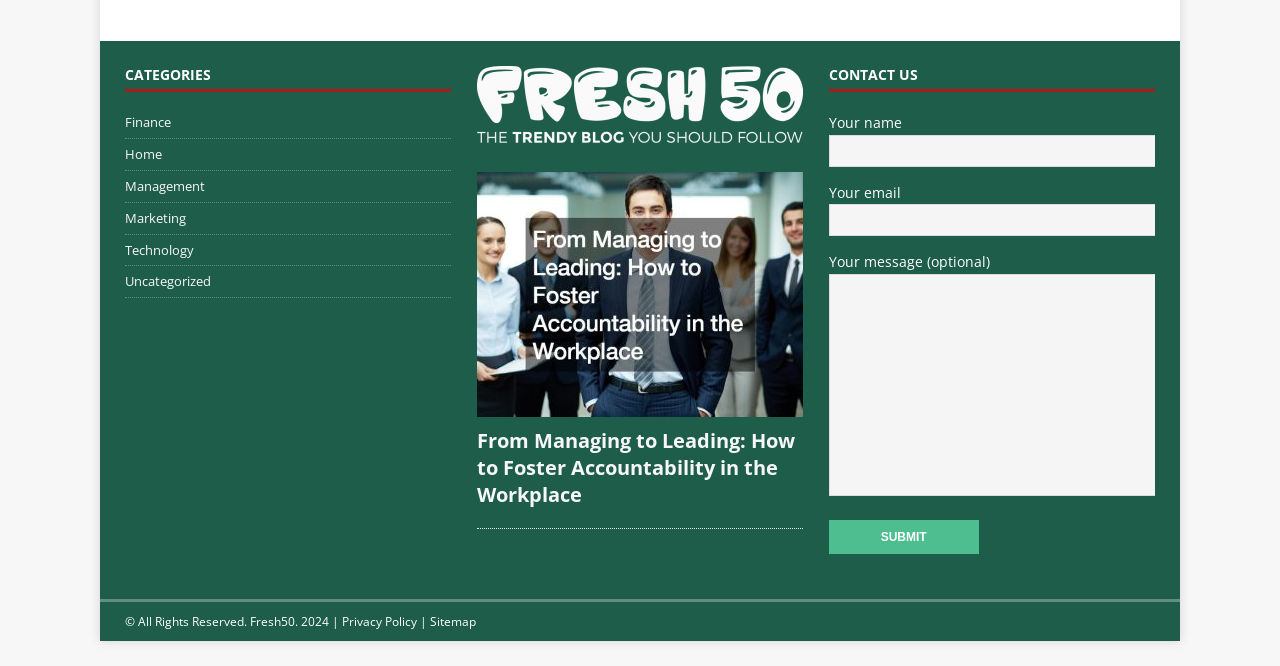Locate the bounding box coordinates of the segment that needs to be clicked to meet this instruction: "Visit Hackel Construction's Facebook page".

None